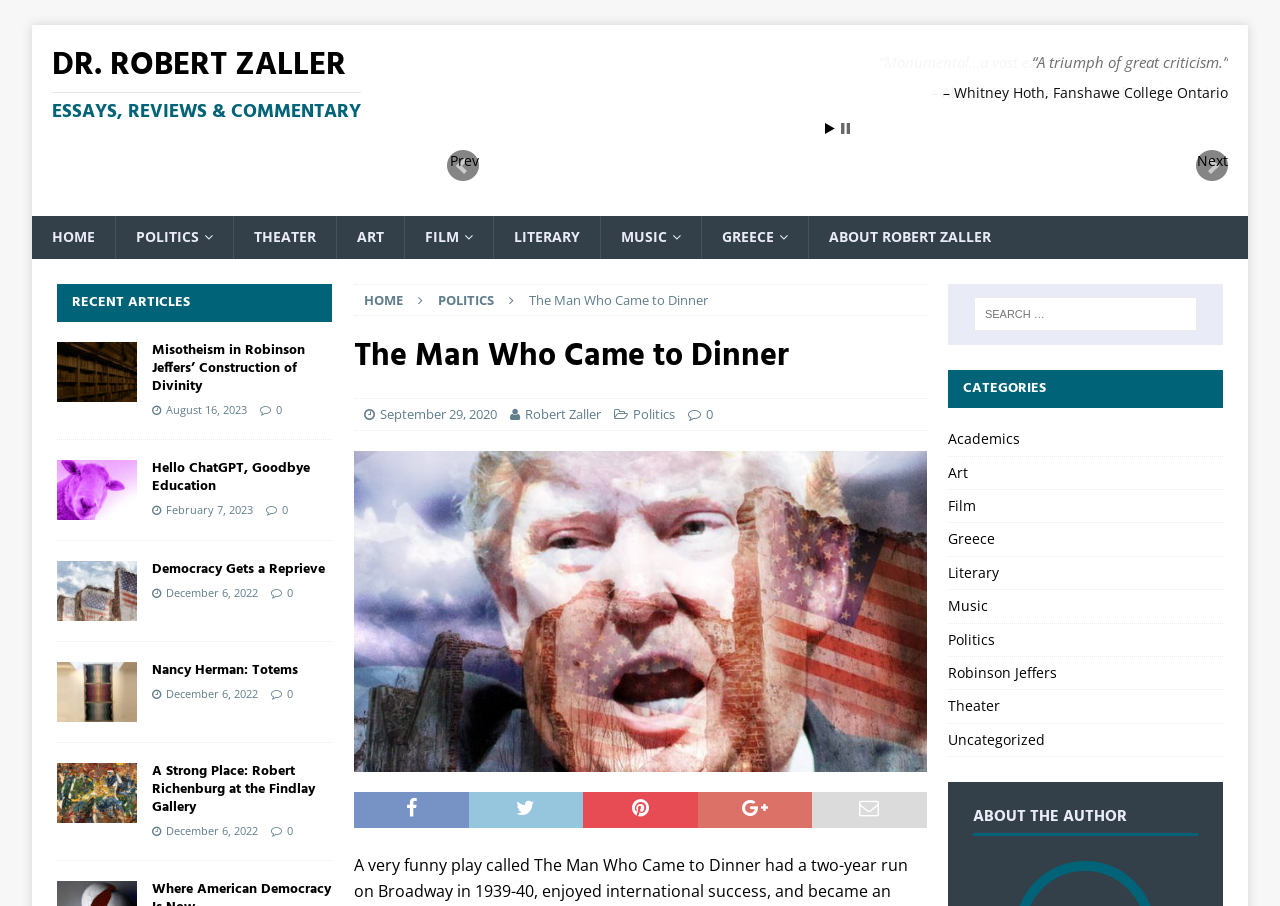Please provide a brief answer to the following inquiry using a single word or phrase:
What is the name of the author?

Robert Zaller